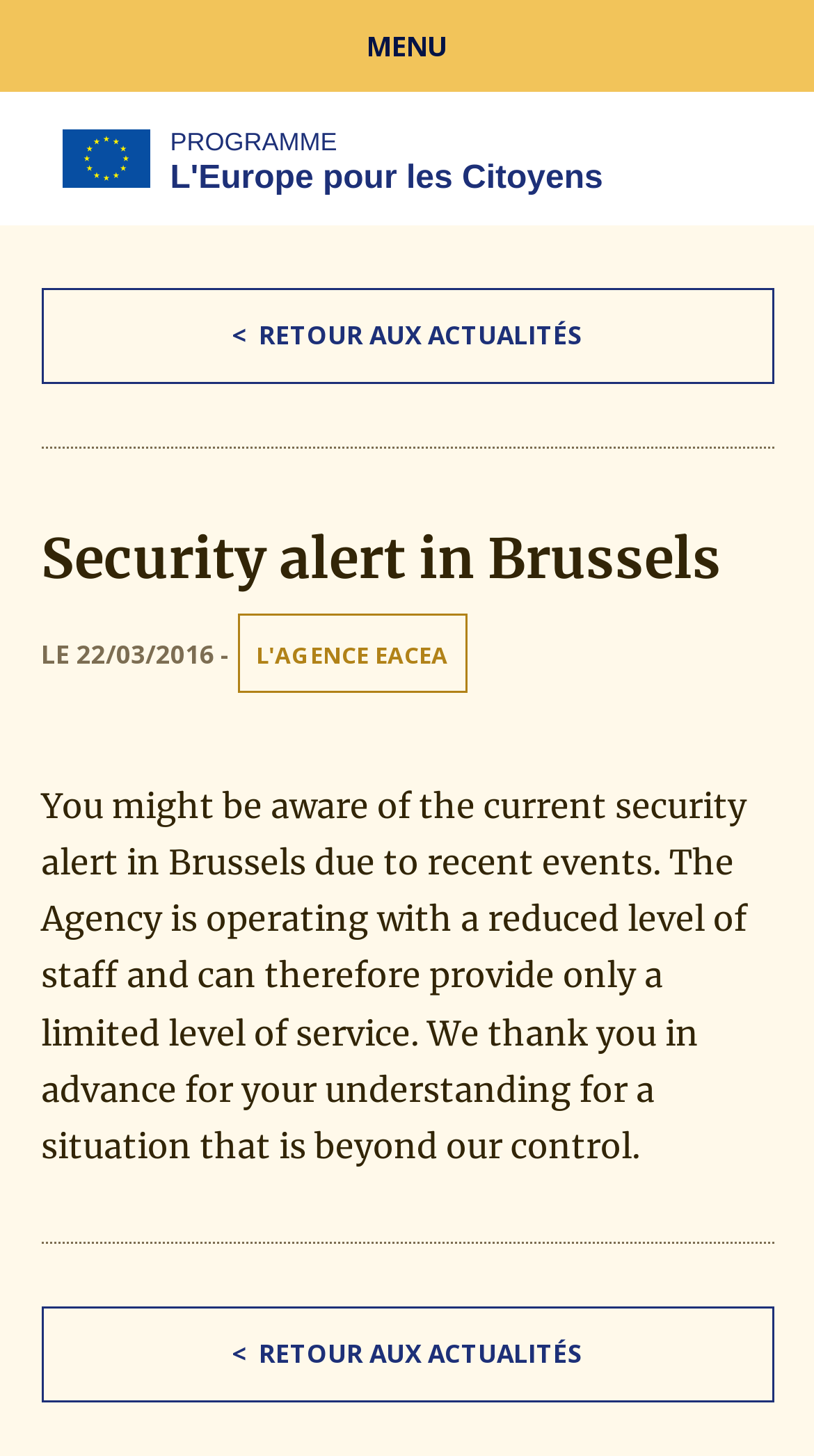Based on the image, provide a detailed response to the question:
What is the date mentioned on the webpage?

The date 22/03/2016 is mentioned on the webpage as part of the article content, likely indicating the date of the security alert or a related event.